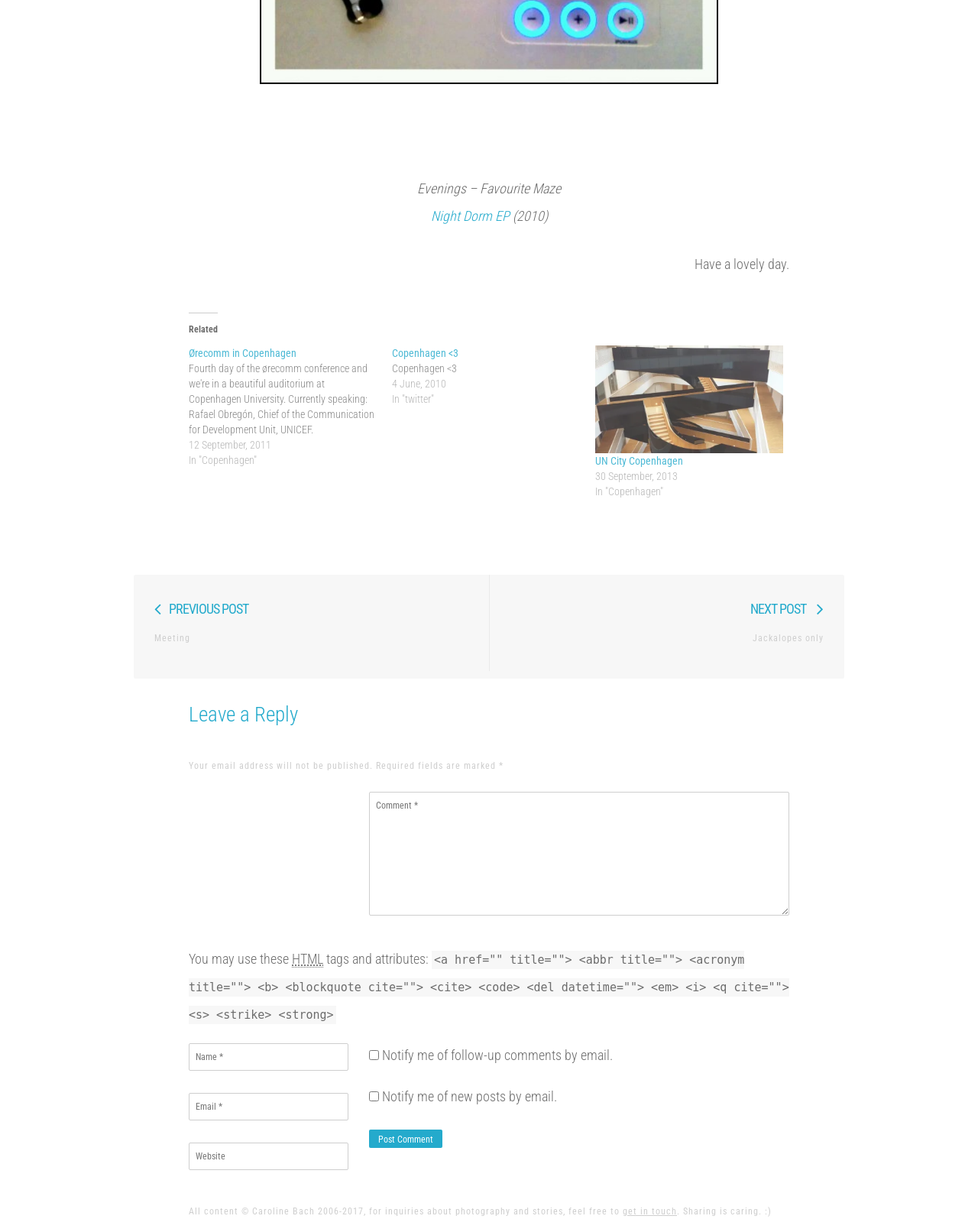Please identify the bounding box coordinates of the element that needs to be clicked to execute the following command: "Click on the 'Night Dorm EP' link". Provide the bounding box using four float numbers between 0 and 1, formatted as [left, top, right, bottom].

[0.44, 0.169, 0.521, 0.182]